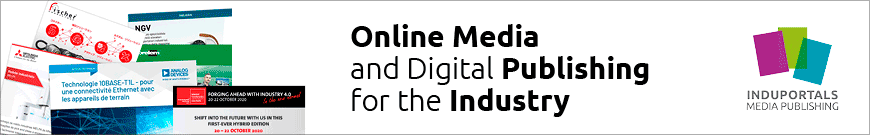What is the theme of the design?
Please answer the question with as much detail and depth as you can.

The design showcases a vibrant and dynamic theme promoting 'Online Media and Digital Publishing for the Industry', featuring a collection of visually appealing materials related to industrial media, hinting at a diversity of publications, technologies, and innovations.